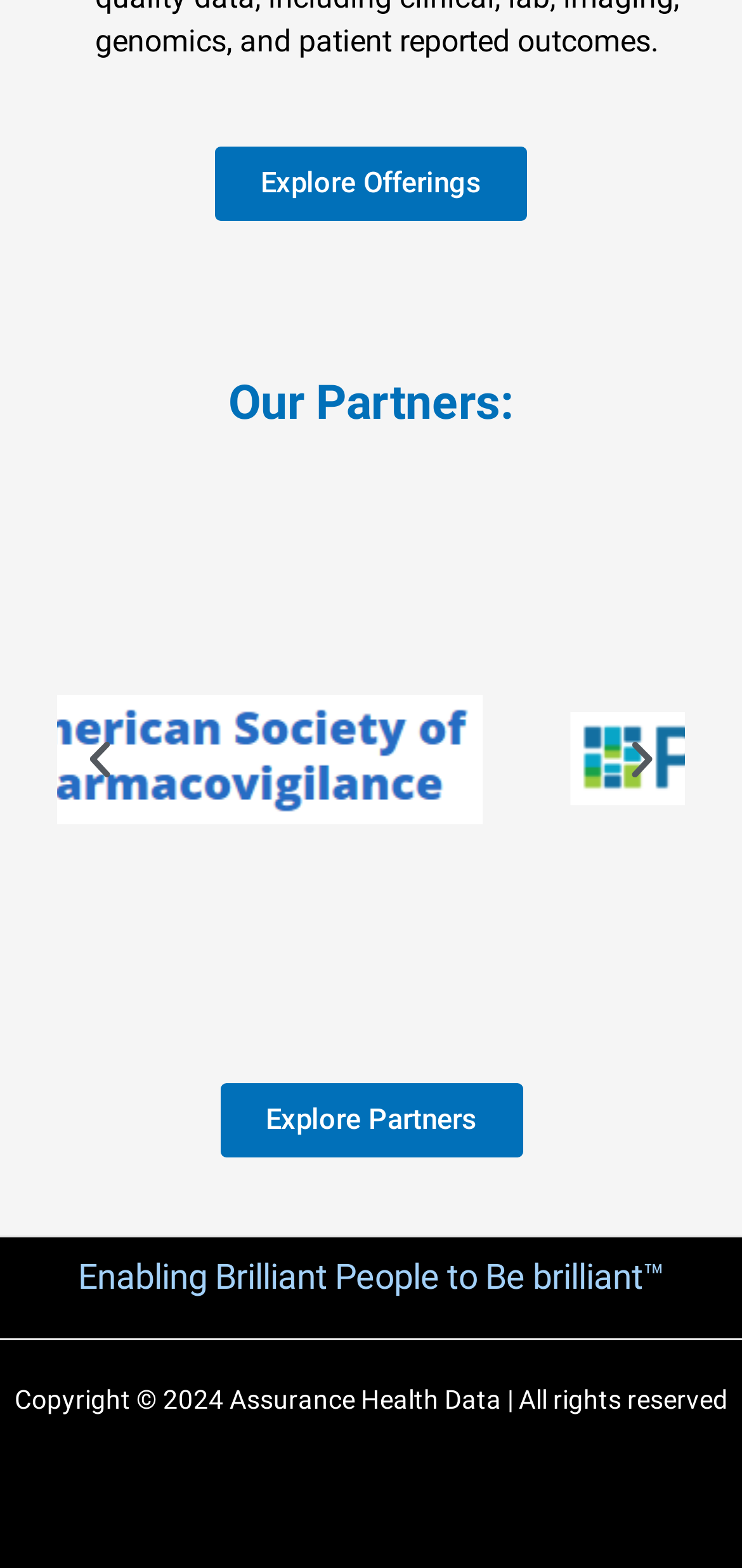Using the elements shown in the image, answer the question comprehensively: What is the purpose of the 'Explore Partners' link?

The 'Explore Partners' link is located below the carousel, which displays a collection of partners. This link likely provides more information about these partners, such as their profiles, offerings, or details about their partnership with the company.